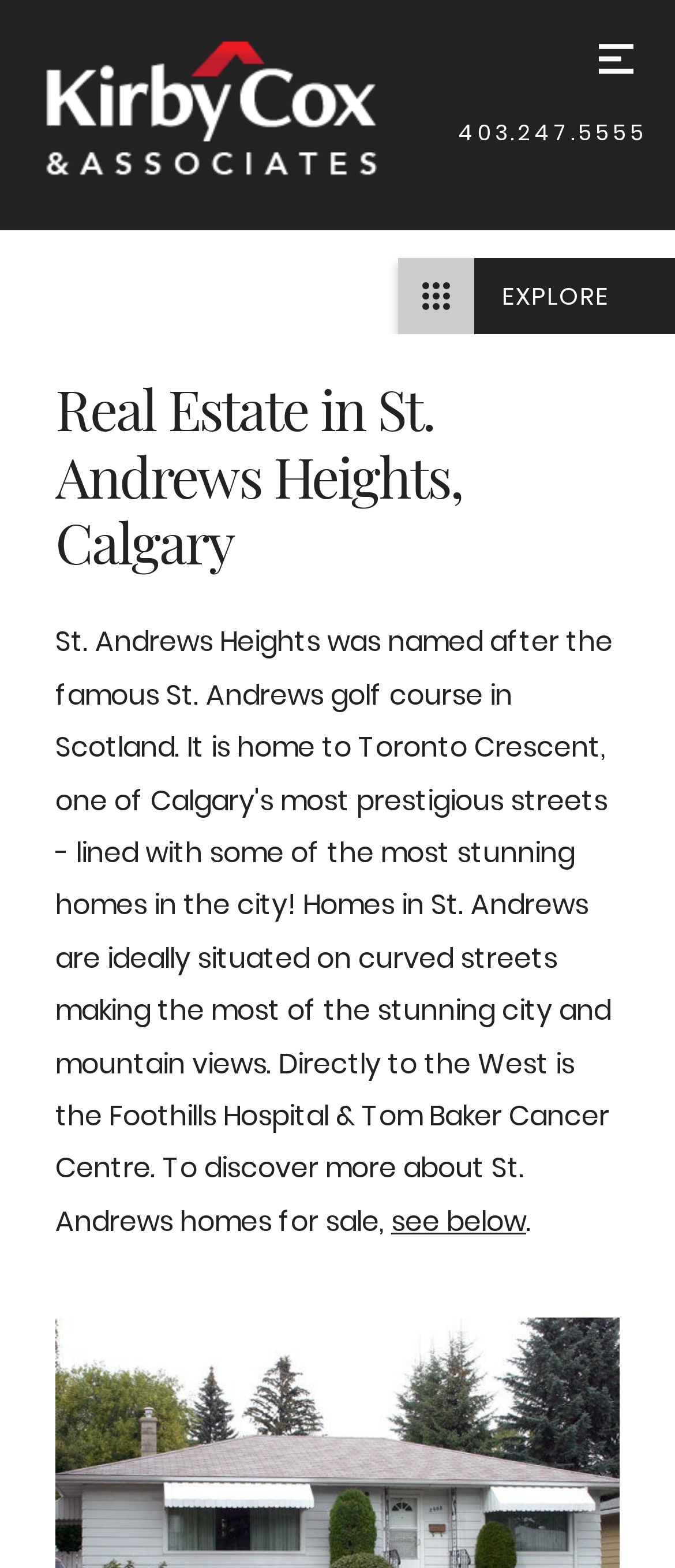What is the text on the sidebar?
Use the information from the image to give a detailed answer to the question.

I found the text on the sidebar by looking at the complementary section on the webpage, which contains an image and a static text element with the text 'EXPLORE'.